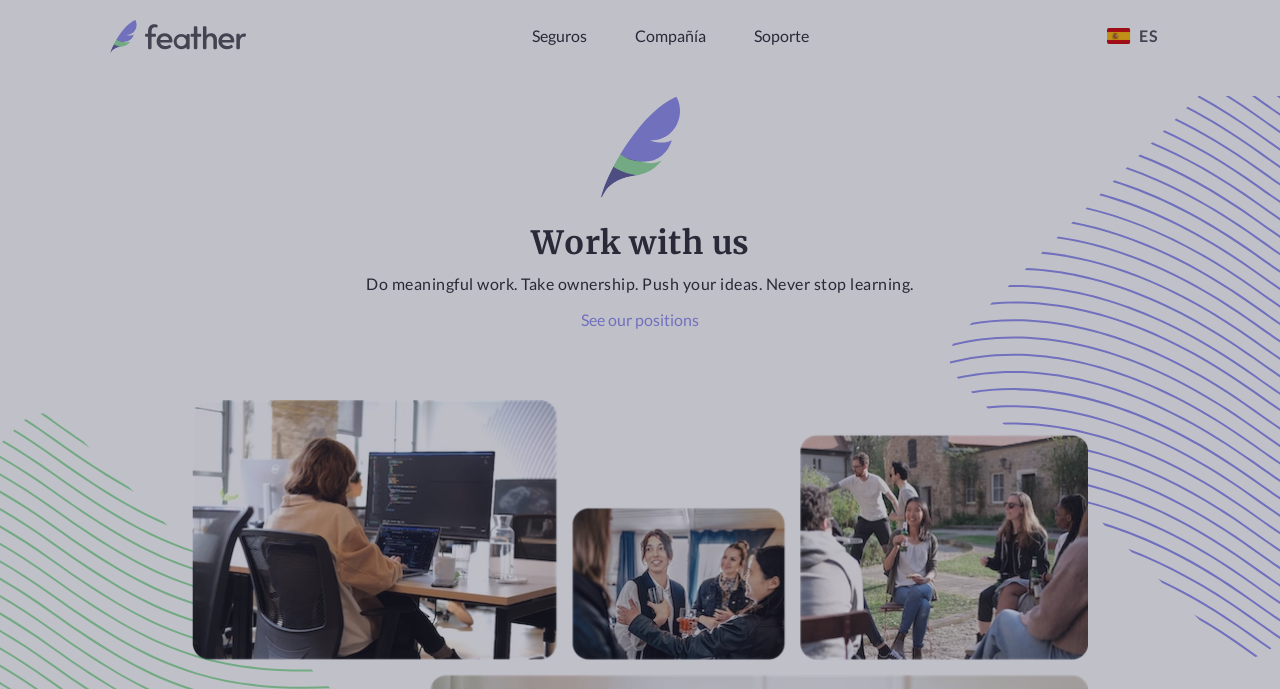Please find and report the primary heading text from the webpage.

Work with us